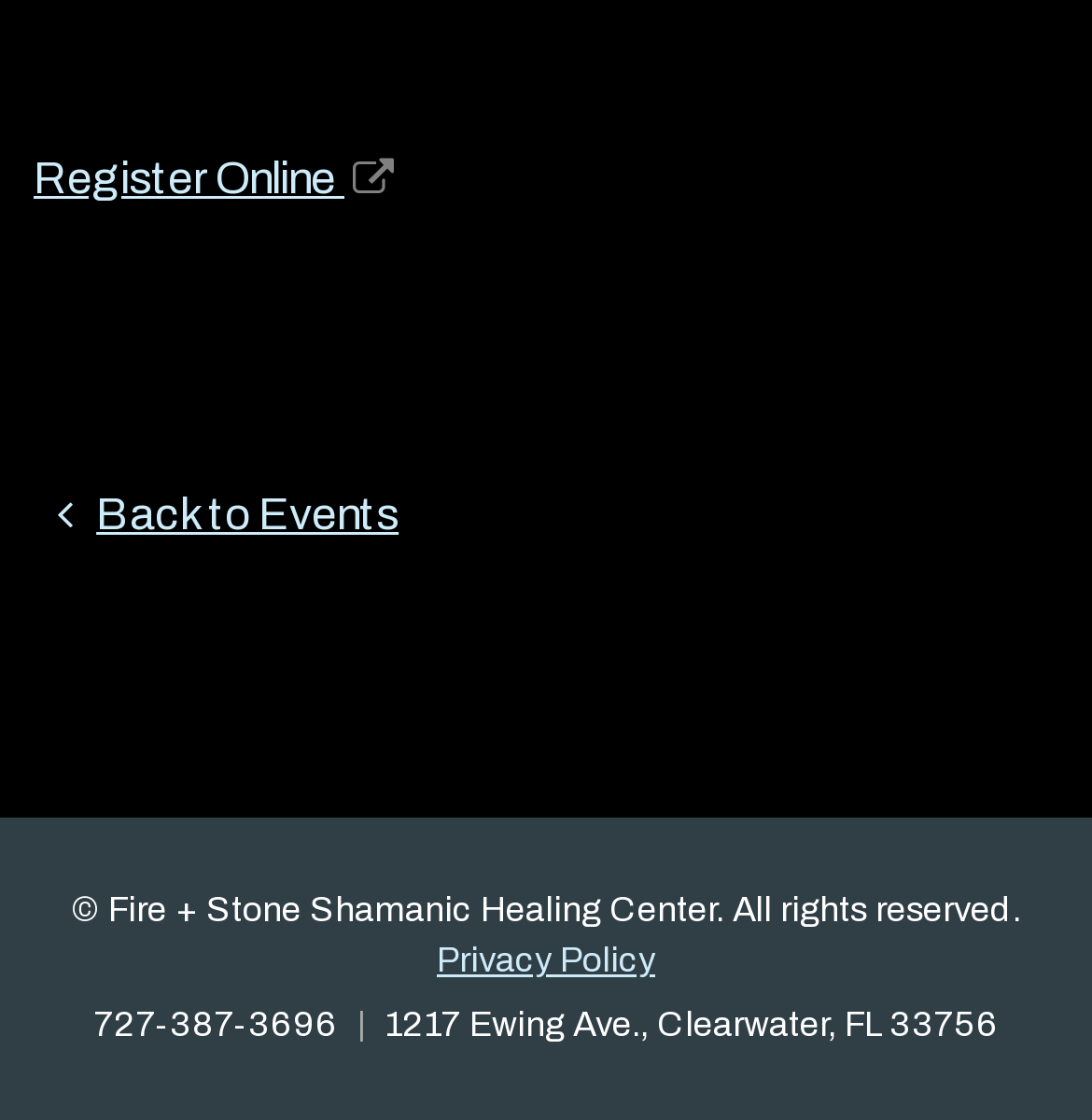Locate the bounding box of the UI element defined by this description: "727-387-3696". The coordinates should be given as four float numbers between 0 and 1, formatted as [left, top, right, bottom].

[0.086, 0.897, 0.309, 0.932]